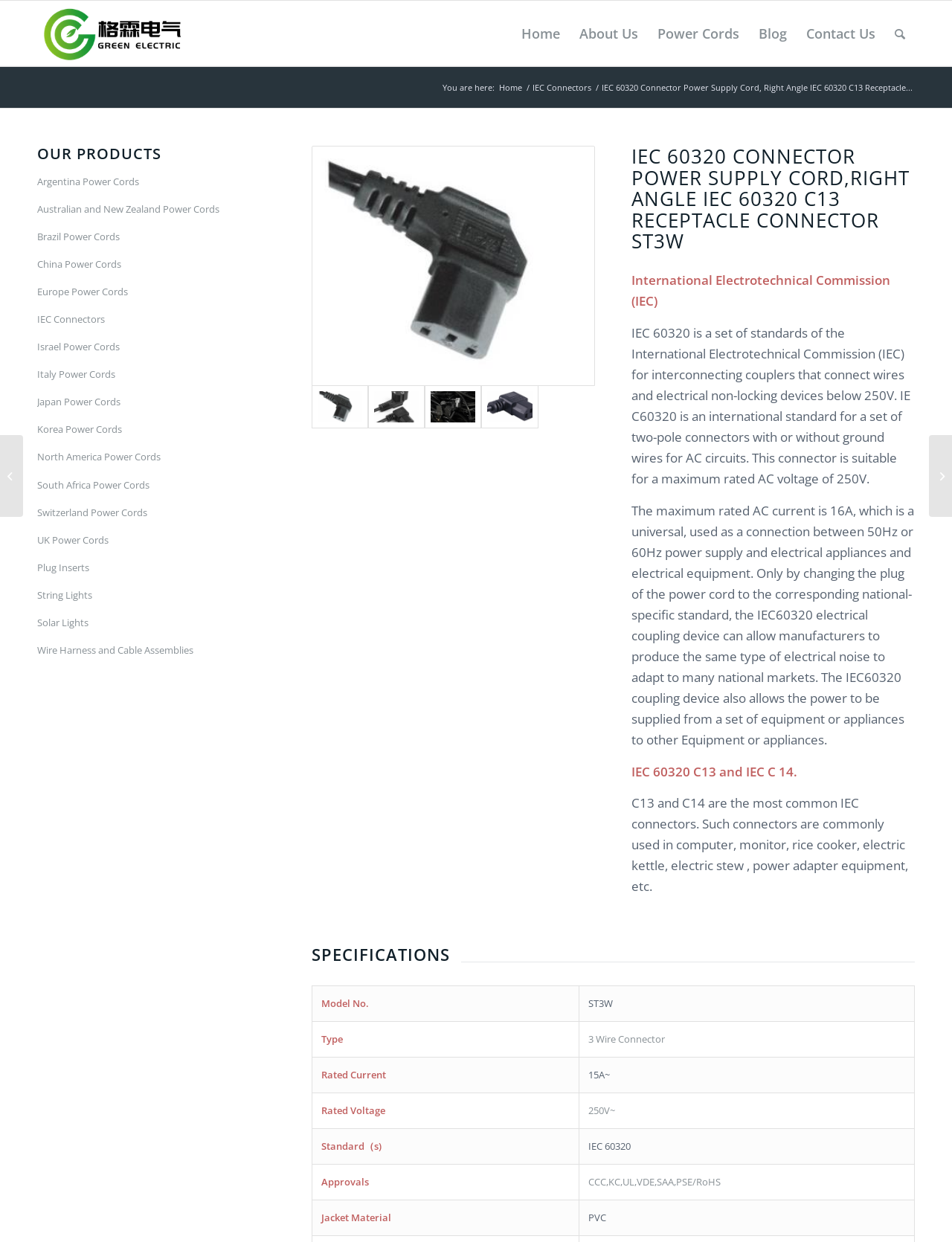Predict the bounding box coordinates for the UI element described as: "Wire Harness and Cable Assemblies". The coordinates should be four float numbers between 0 and 1, presented as [left, top, right, bottom].

[0.039, 0.512, 0.25, 0.535]